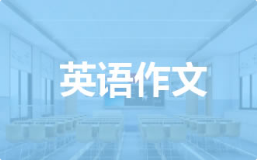What is the focus of the design?
Provide an in-depth and detailed answer to the question.

The image features a classroom setting with a focus on English composition, indicating that the design highlights the importance of education and learning, particularly in the context of English language skills.